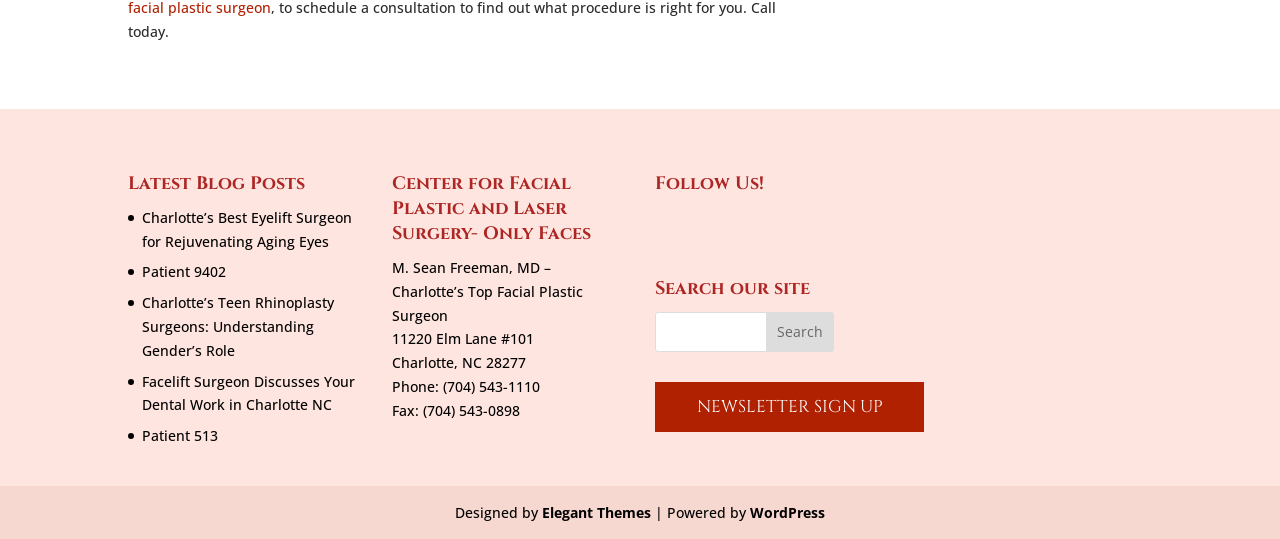How many social media platforms can you follow the center on?
Can you give a detailed and elaborate answer to the question?

I found the answer by looking at the links with the text 'Follow Us on Facebook', 'Follow Us on Twitter', 'Follow Us on Instagram', 'Follow Us on YouTube', and 'Follow Us on Tiktok' which are located at the coordinates [0.512, 0.403, 0.545, 0.438], [0.545, 0.403, 0.578, 0.438], [0.578, 0.403, 0.61, 0.438], [0.61, 0.403, 0.643, 0.438], and [0.643, 0.403, 0.676, 0.438] respectively. These links are likely to be the social media platforms that the center can be followed on.